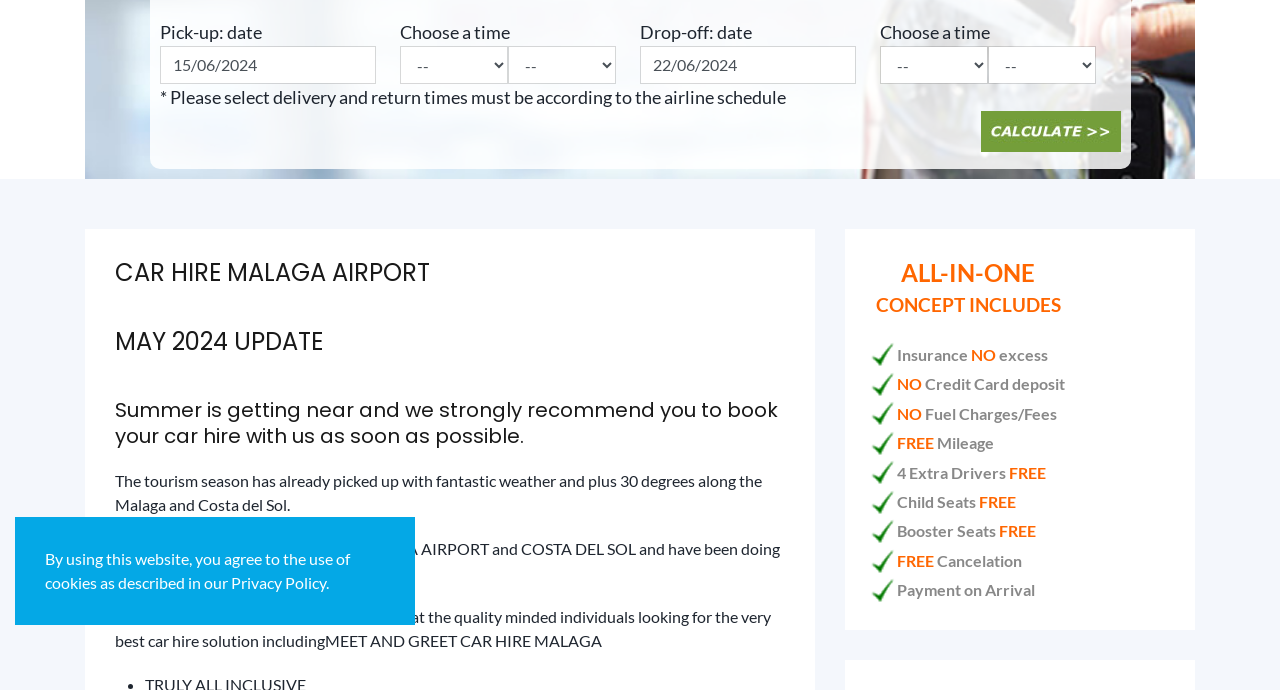Provide the bounding box coordinates for the UI element described in this sentence: "alt="Submit"". The coordinates should be four float values between 0 and 1, i.e., [left, top, right, bottom].

[0.766, 0.161, 0.875, 0.22]